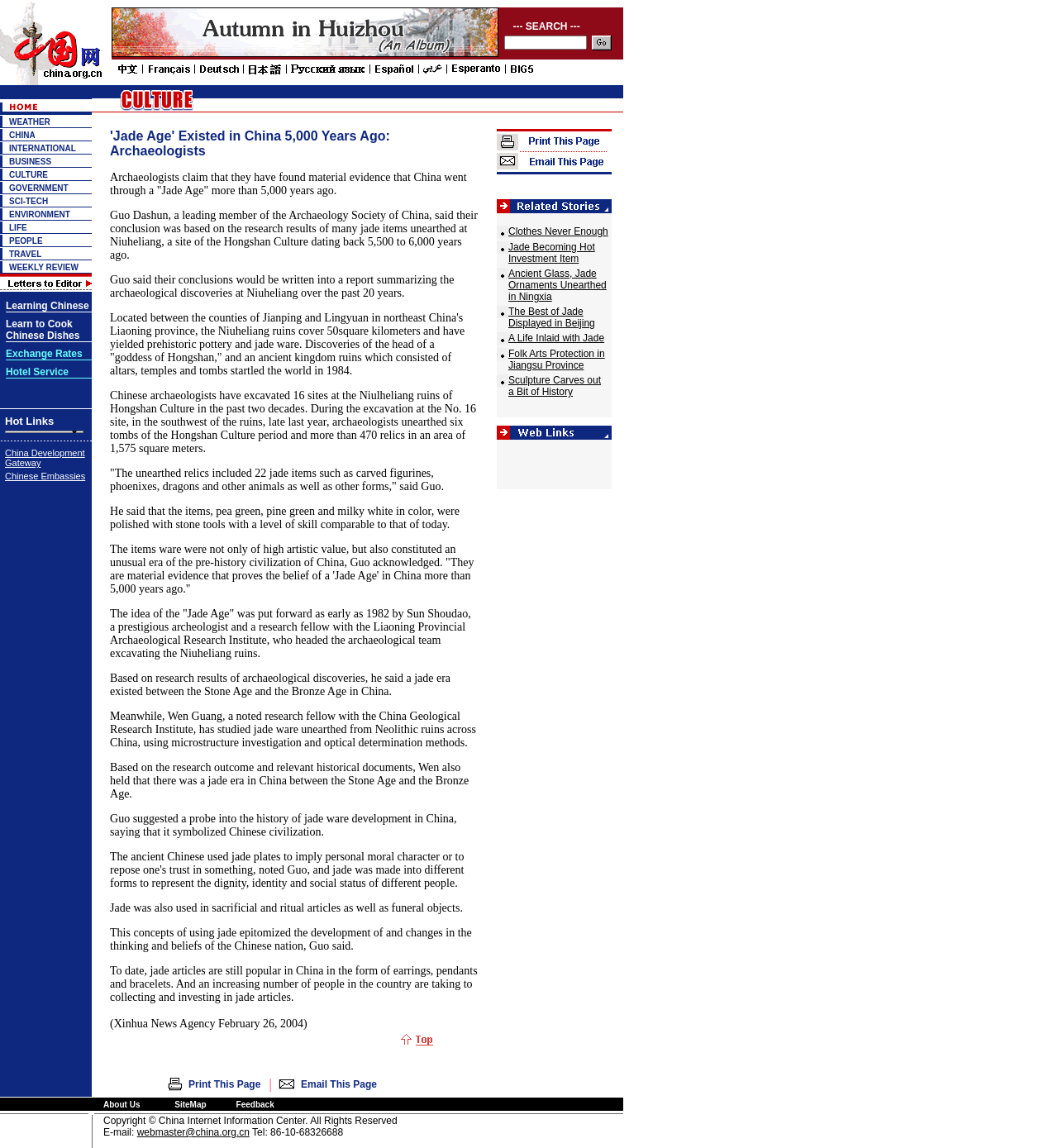What categories of news are available on this webpage?
Please answer the question as detailed as possible.

The webpage has a navigation menu that lists various categories of news, including WEATHER, CHINA, INTERNATIONAL, BUSINESS, CULTURE, GOVERNMENT, SCI-TECH, ENVIRONMENT, LIFE, PEOPLE, and TRAVEL. These categories suggest that the webpage covers a wide range of topics and provides users with a way to browse news by category.